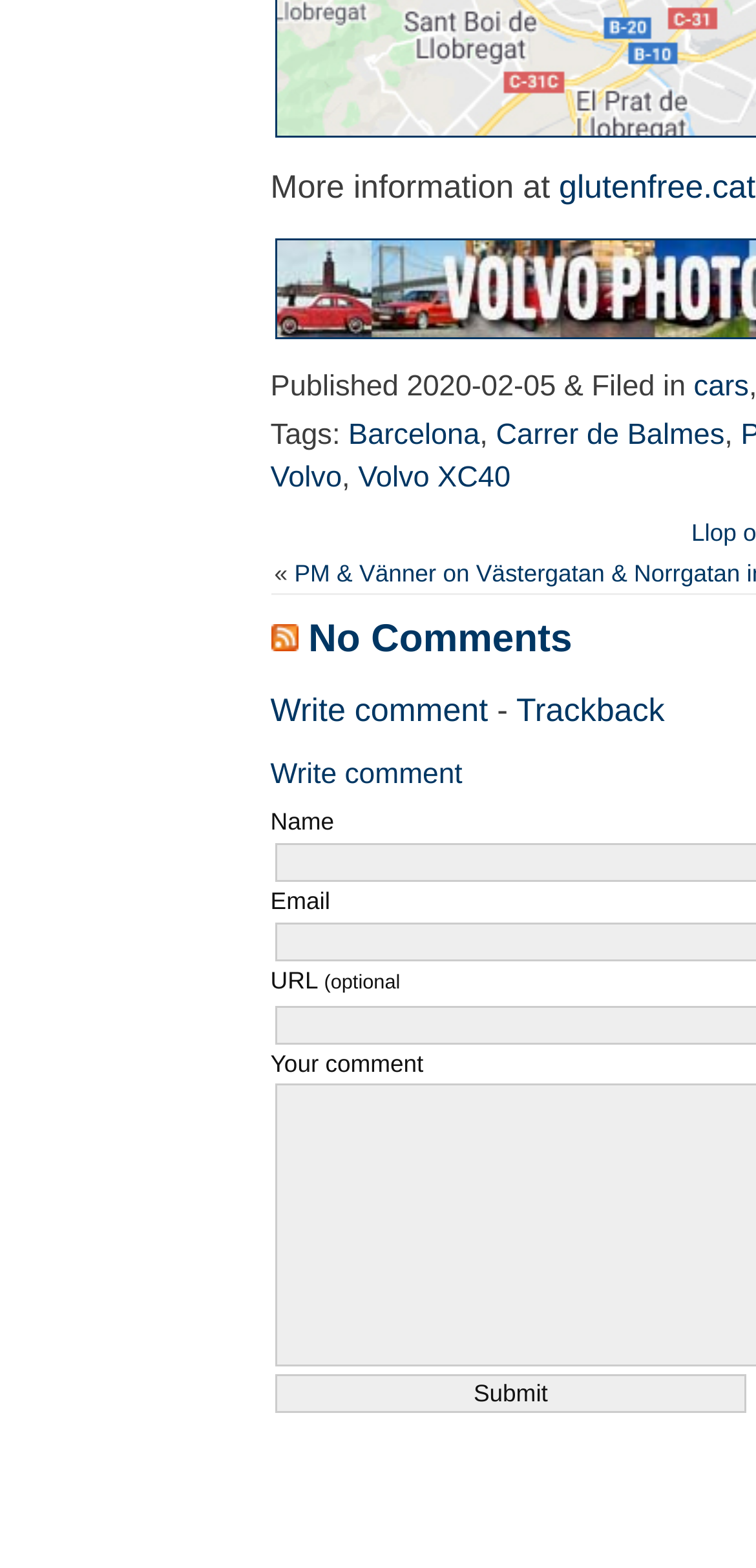How many fields are there in the comment form?
Kindly offer a comprehensive and detailed response to the question.

The comment form has four fields: 'Name', 'Email', 'URL', and 'Your comment'. Therefore, there are 4 fields in total.